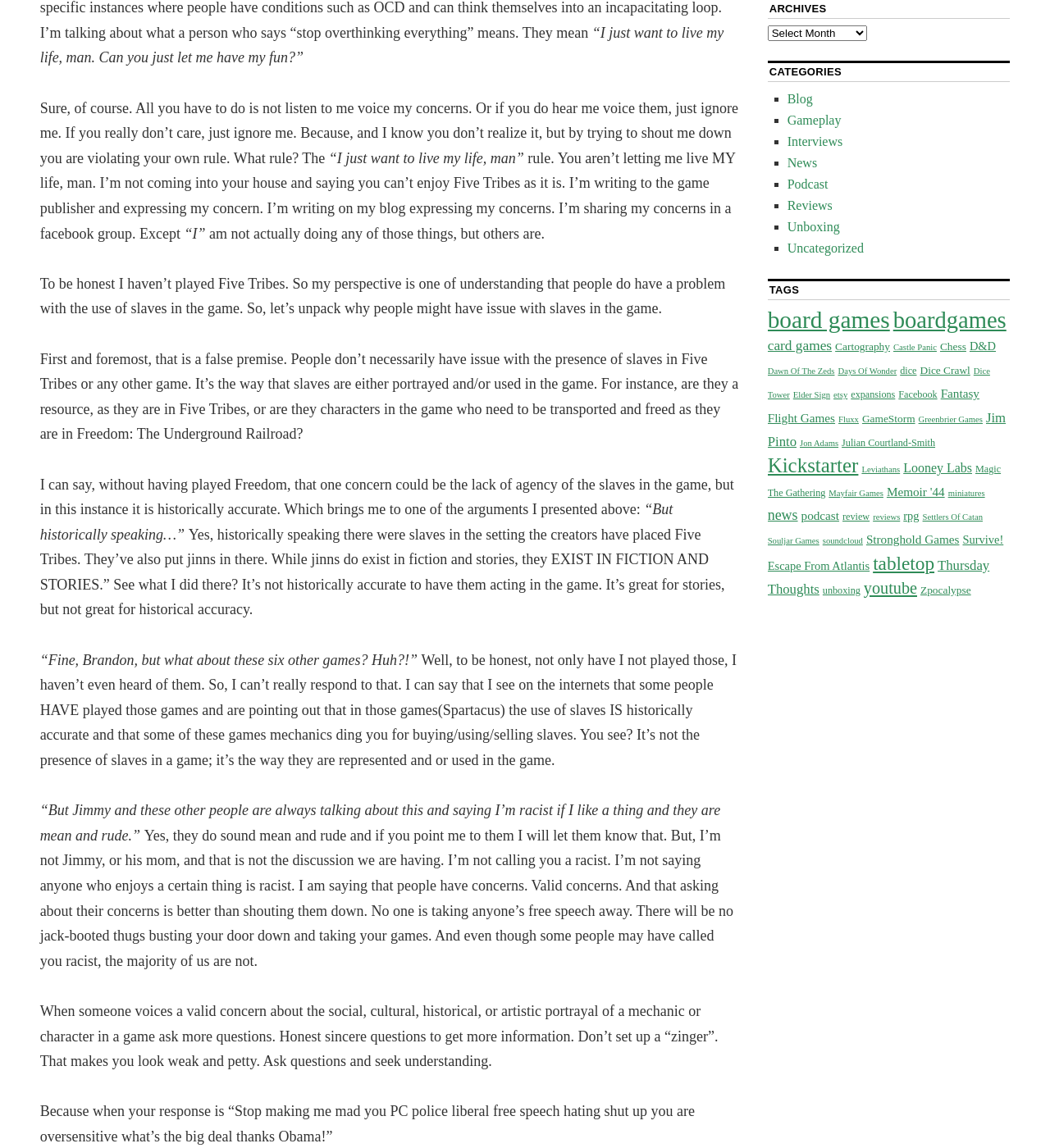Using the element description boardgames, predict the bounding box coordinates for the UI element. Provide the coordinates in (top-left x, top-left y, bottom-right x, bottom-right y) format with values ranging from 0 to 1.

[0.851, 0.268, 0.958, 0.29]